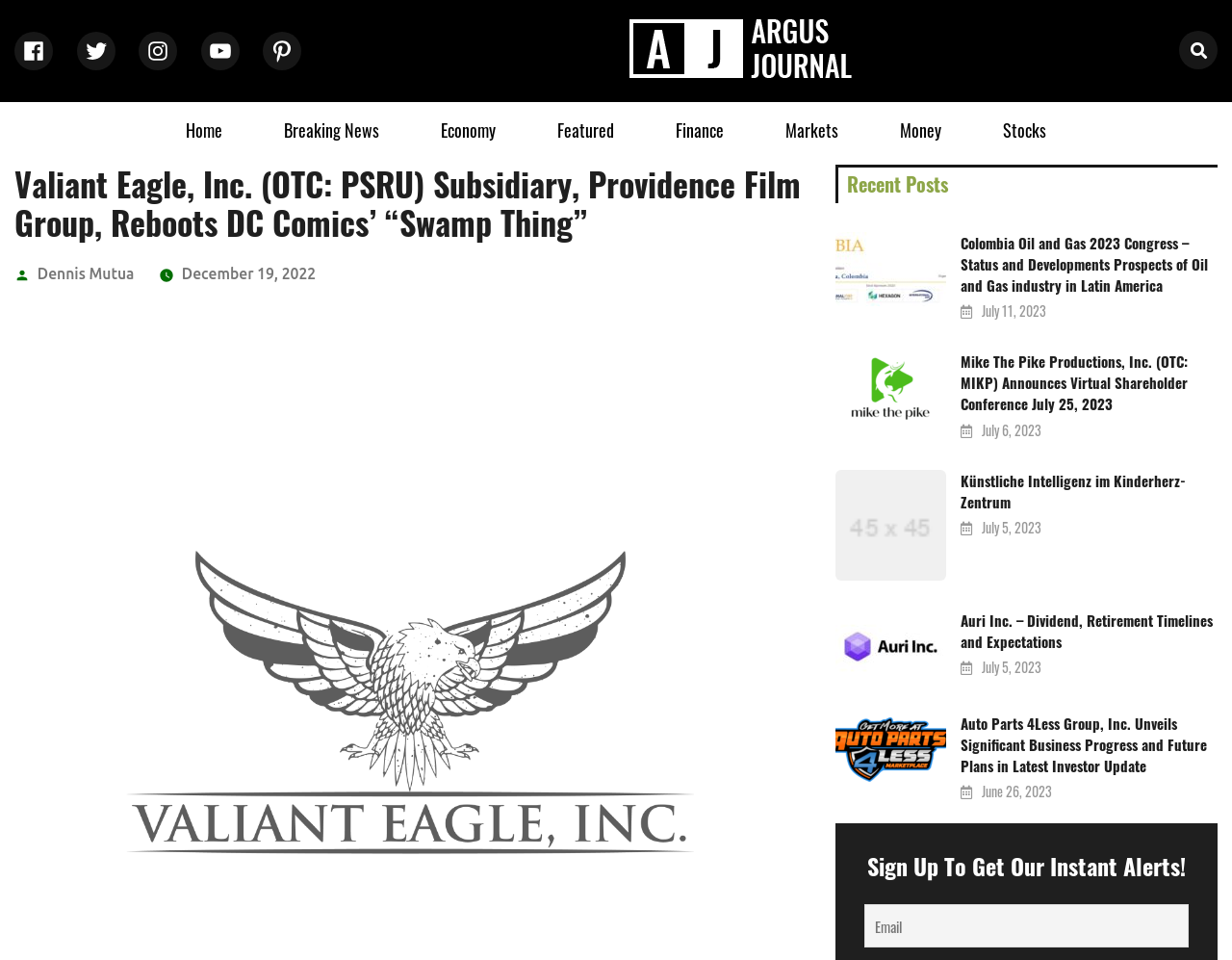Locate the bounding box coordinates of the element that should be clicked to execute the following instruction: "Scroll back to top".

None